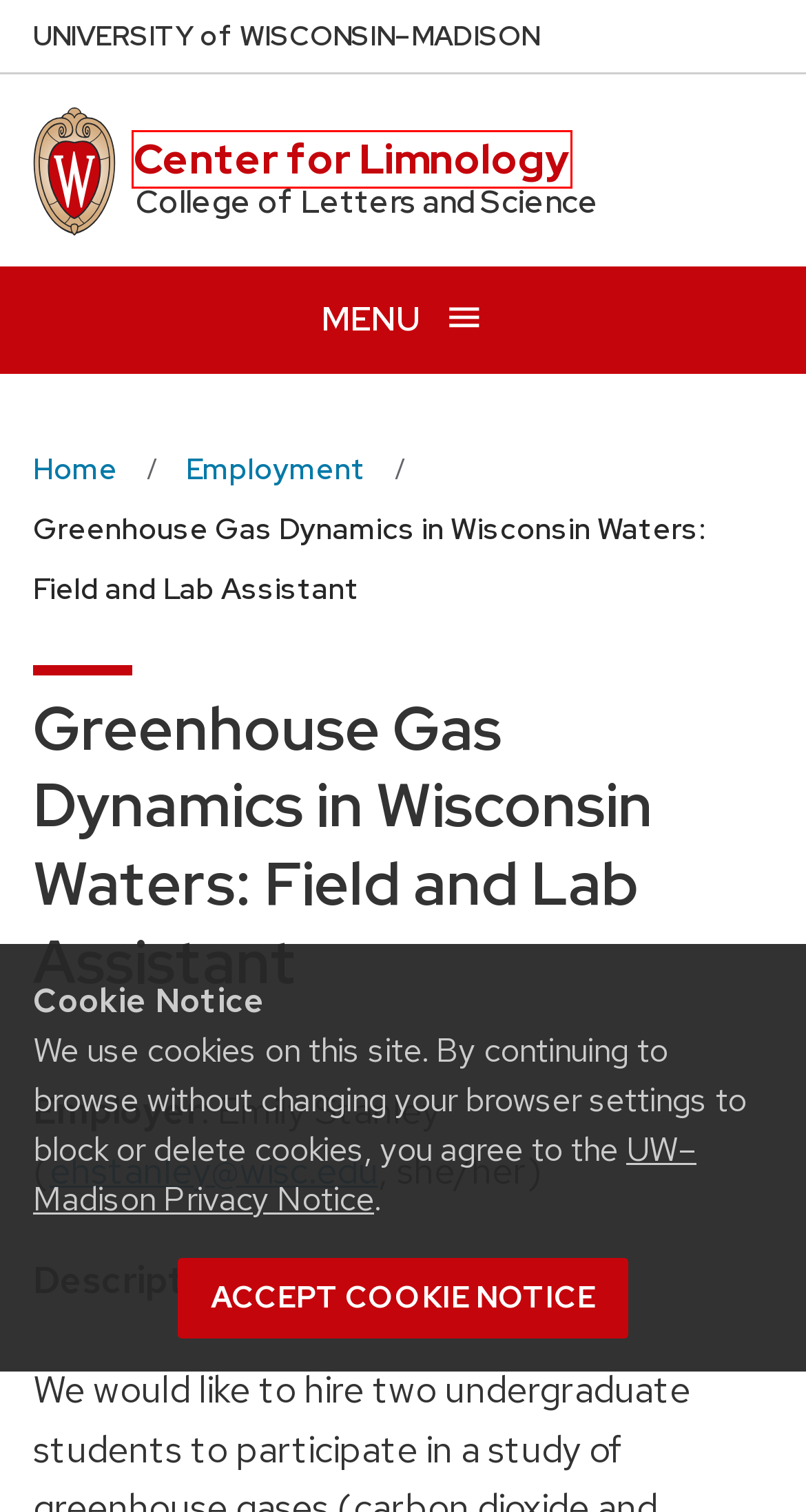Observe the provided screenshot of a webpage with a red bounding box around a specific UI element. Choose the webpage description that best fits the new webpage after you click on the highlighted element. These are your options:
A. Accessibility @ UW-Madison – Working to create an accessible university – UW–Madison
B. NTL-LTER – North Temperate Lakes Long-Term Ecological Research – UW–Madison
C. University of Wisconsin–Madison
D. Privacy Notice - University of Wisconsin–Madison
E. Center for Limnology – College of Letters and Science – UW–Madison
F. Universities of Wisconsin - Unlimited Opportunity
G. Employment – Center for Limnology – UW–Madison
H. Driver Authorization – Division of Business Services – UW–Madison

E